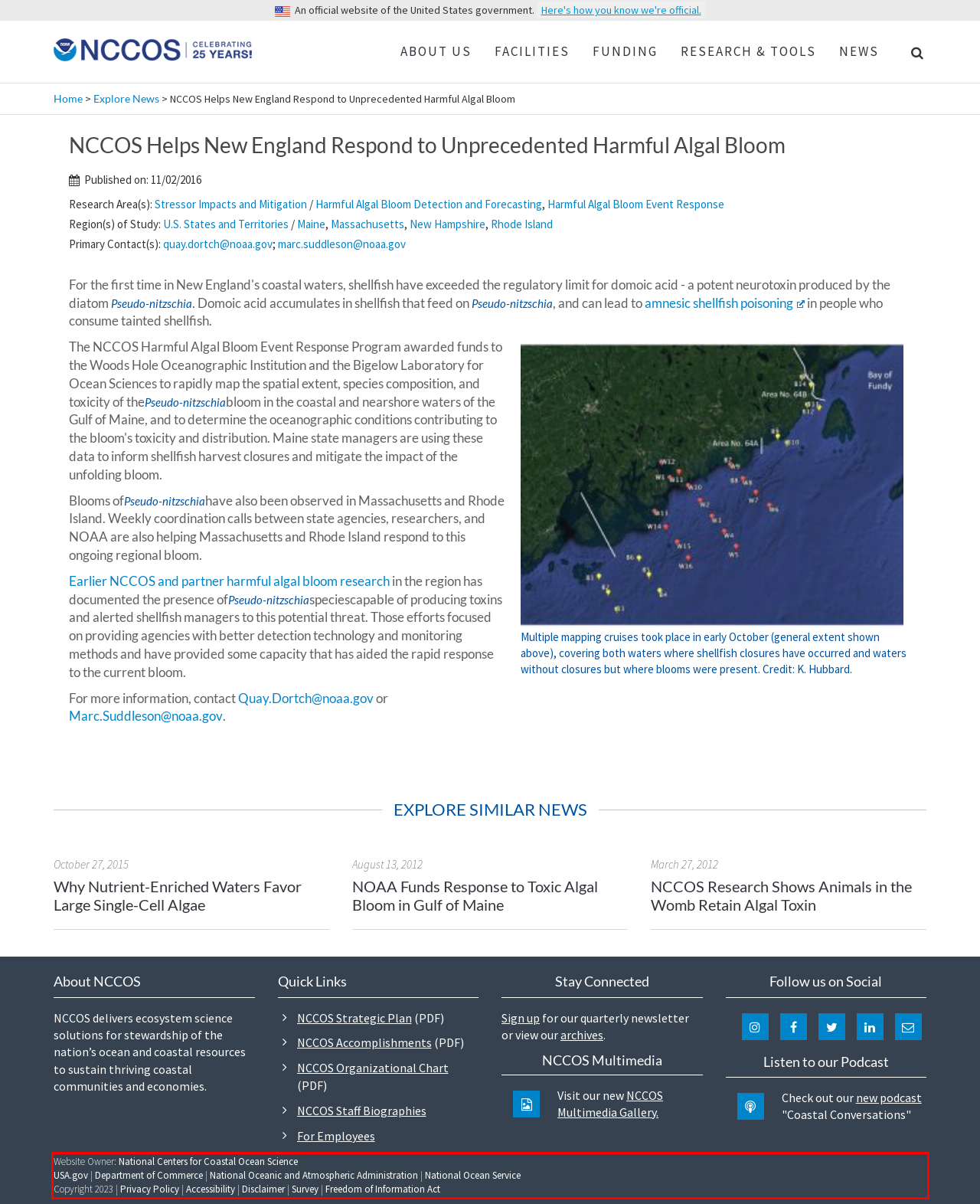Please identify and extract the text content from the UI element encased in a red bounding box on the provided webpage screenshot.

Website Owner: National Centers for Coastal Ocean Science USA.gov | Department of Commerce | National Oceanic and Atmospheric Administration | National Ocean Service Copyright 2023 | Privacy Policy | Accessibility | Disclaimer | Survey | Freedom of Information Act